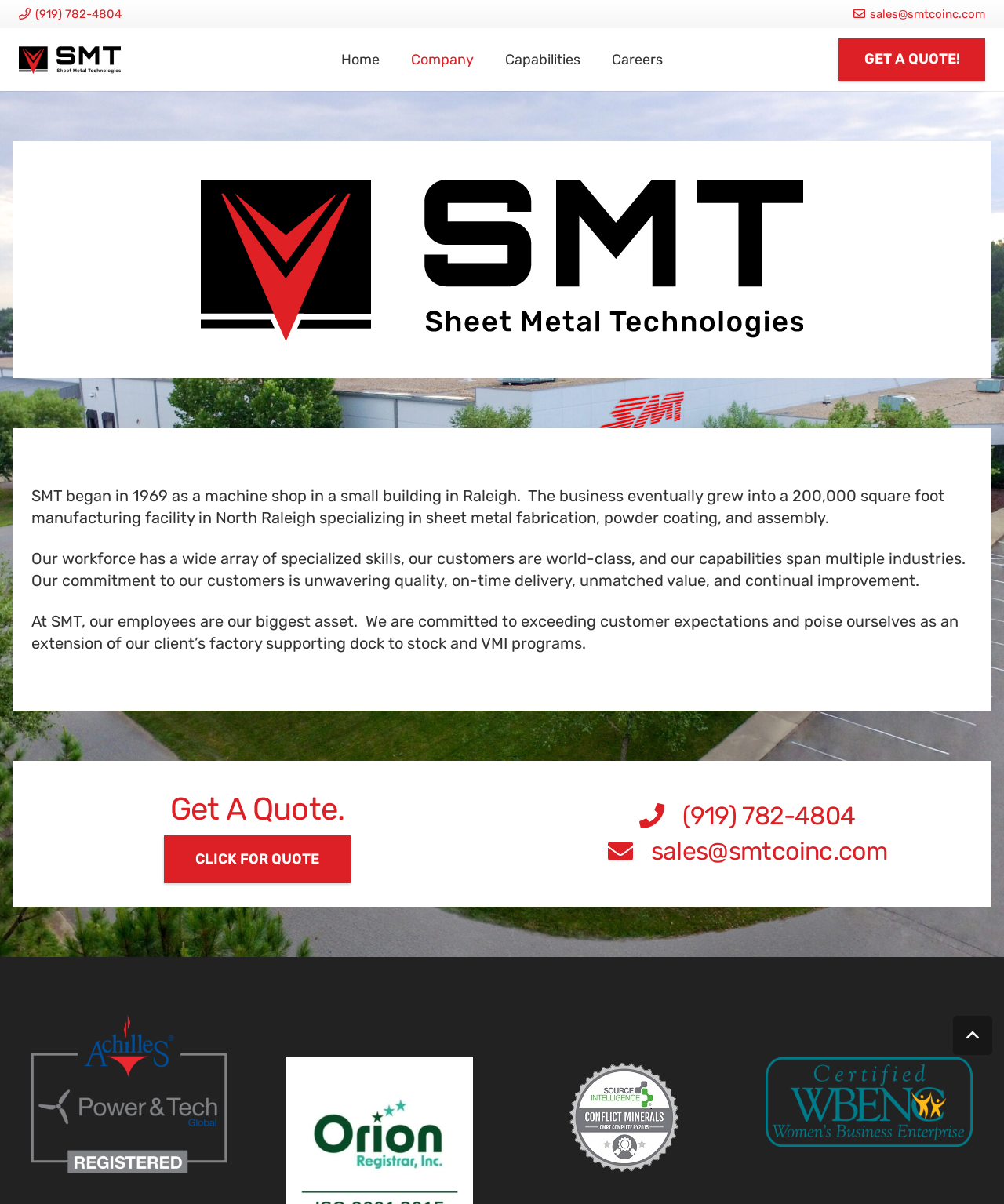Please determine the bounding box coordinates of the clickable area required to carry out the following instruction: "Click for quote". The coordinates must be four float numbers between 0 and 1, represented as [left, top, right, bottom].

[0.164, 0.694, 0.349, 0.734]